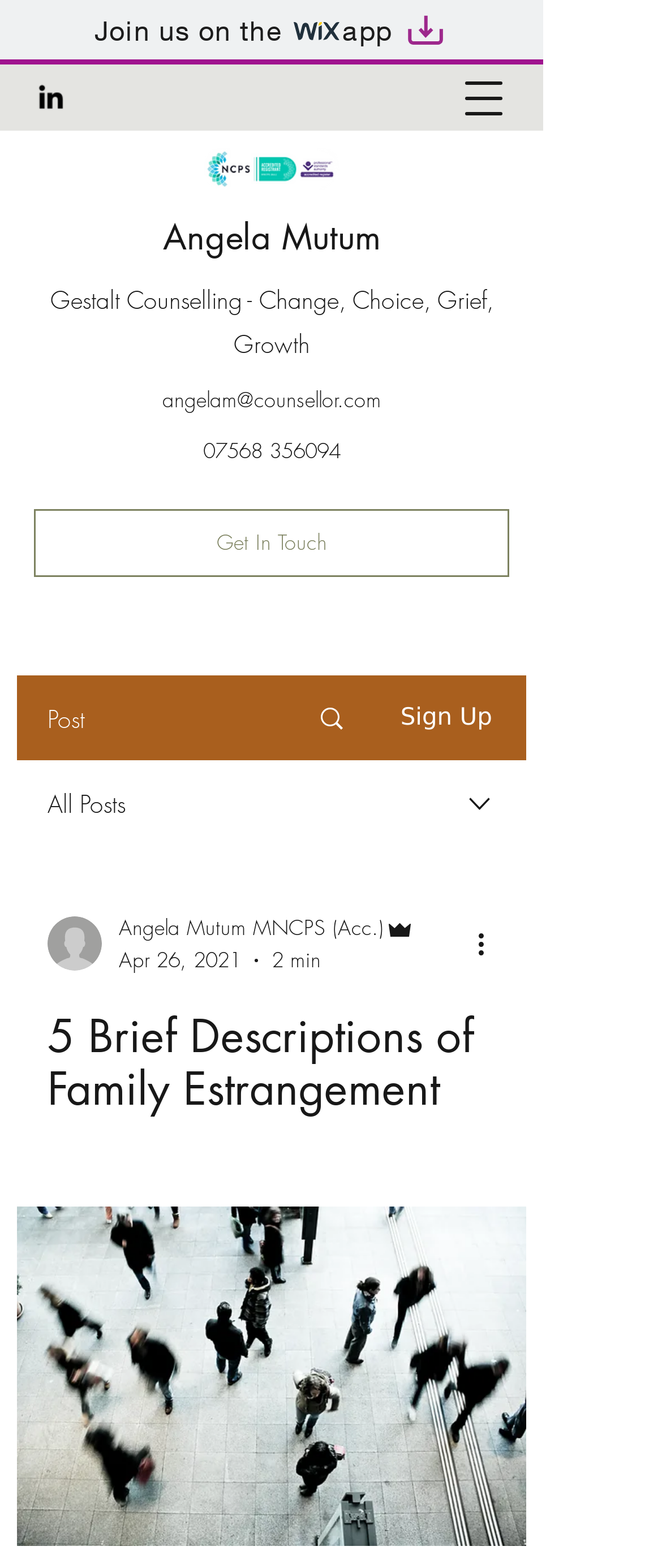What is the name of the counsellor?
Please answer the question with as much detail and depth as you can.

I found the name 'Angela Mutum' in the StaticText element with bounding box coordinates [0.246, 0.137, 0.574, 0.166], which is likely to be the name of the counsellor.